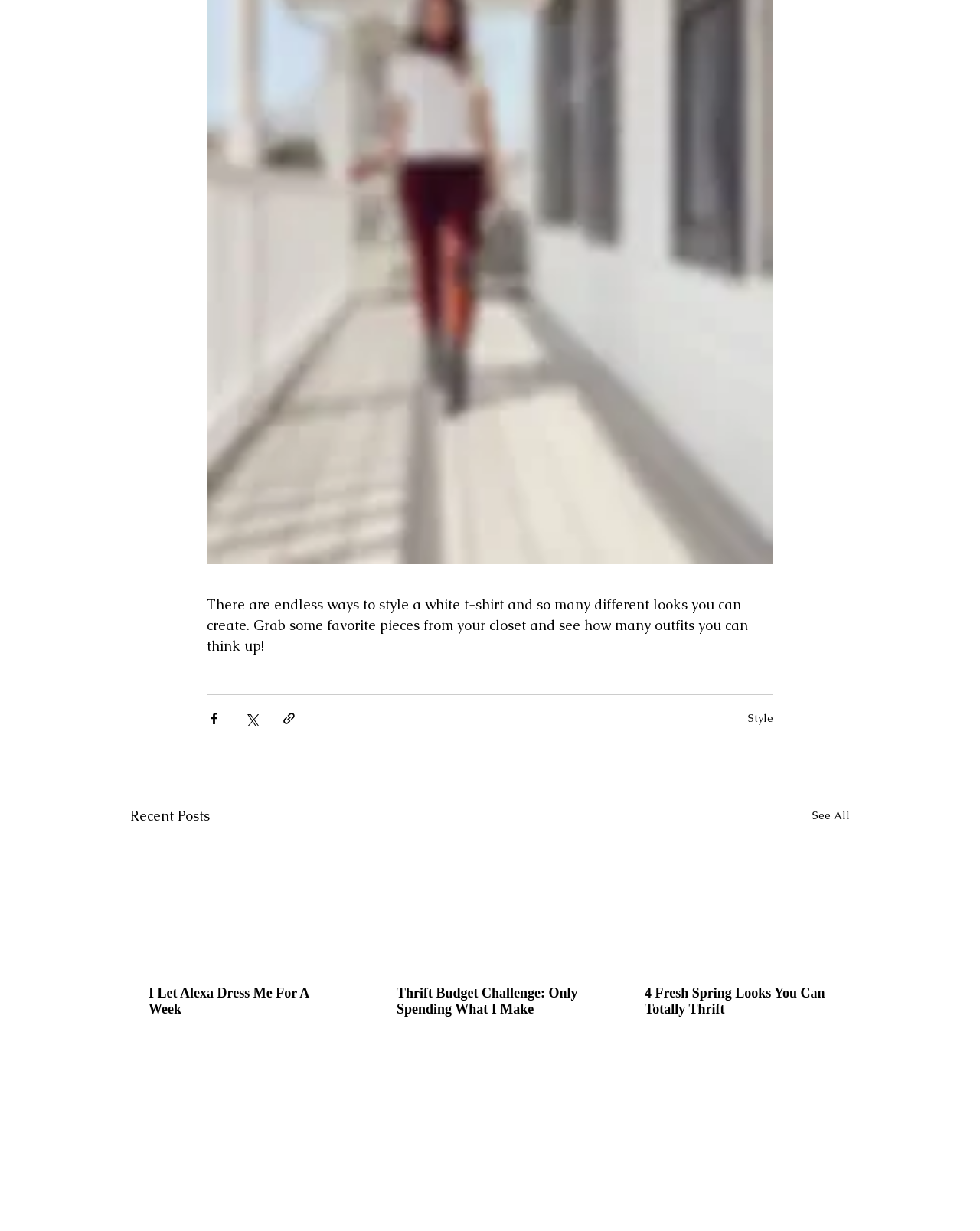Locate the bounding box coordinates of the area you need to click to fulfill this instruction: 'Check out 4 Fresh Spring Looks You Can Totally Thrift'. The coordinates must be in the form of four float numbers ranging from 0 to 1: [left, top, right, bottom].

[0.658, 0.801, 0.847, 0.827]